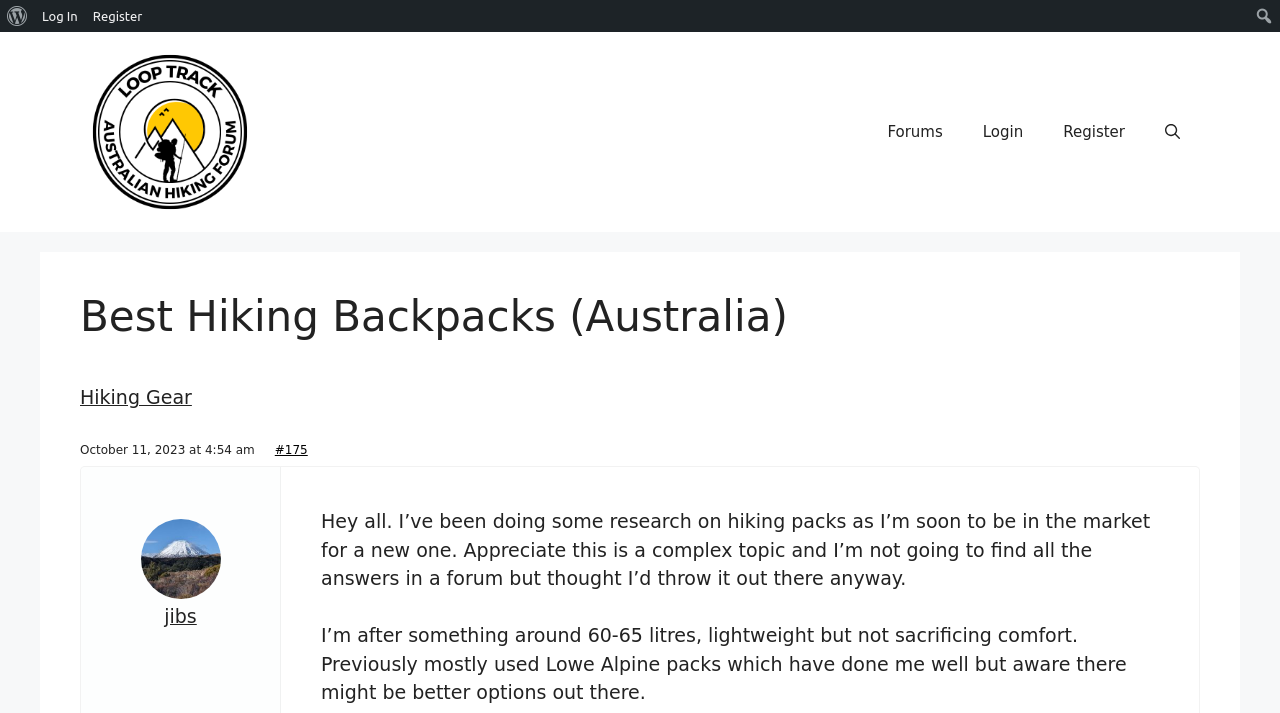Please determine the heading text of this webpage.

Best Hiking Backpacks (Australia)